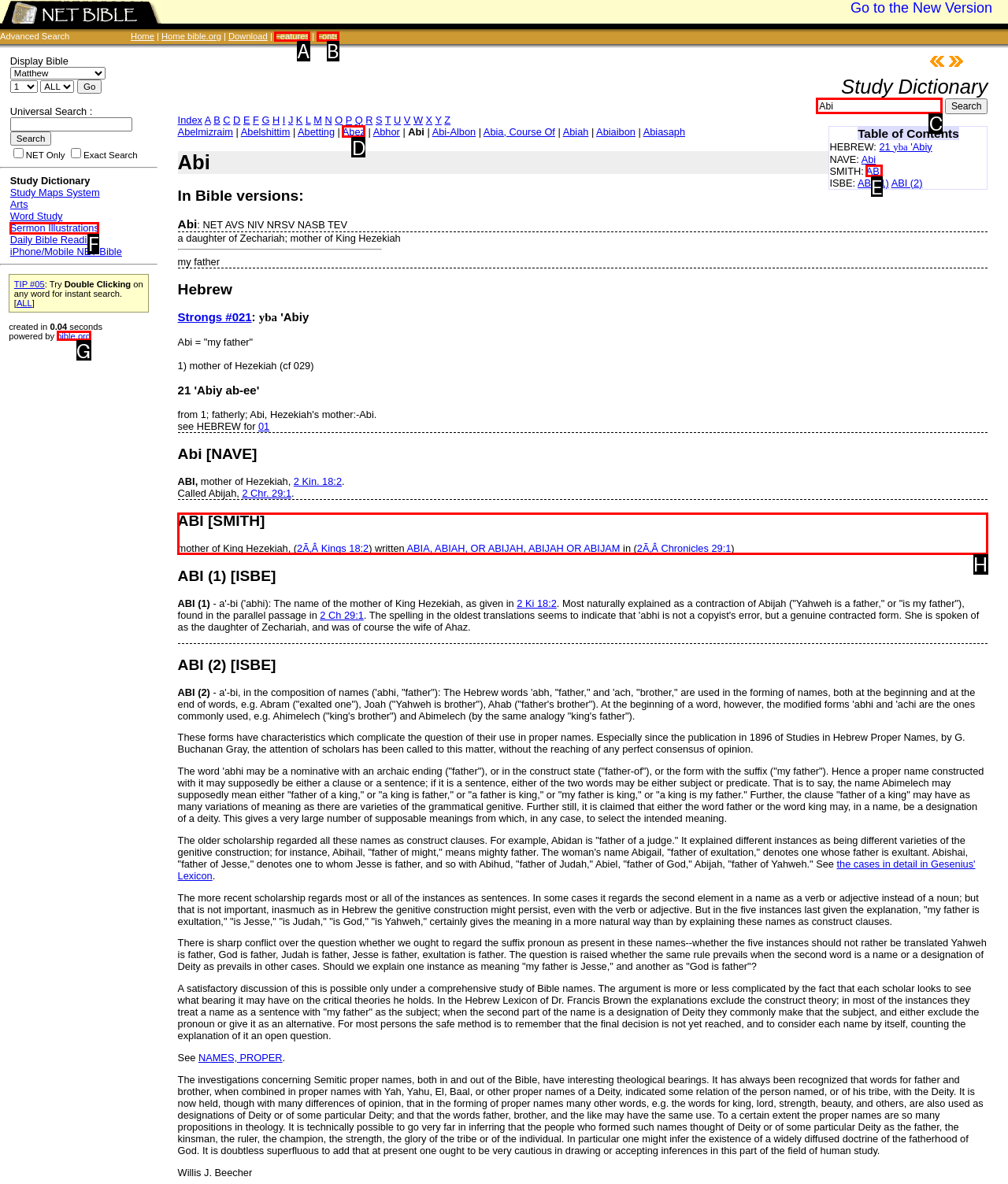Determine the letter of the element you should click to carry out the task: Search for a term
Answer with the letter from the given choices.

C